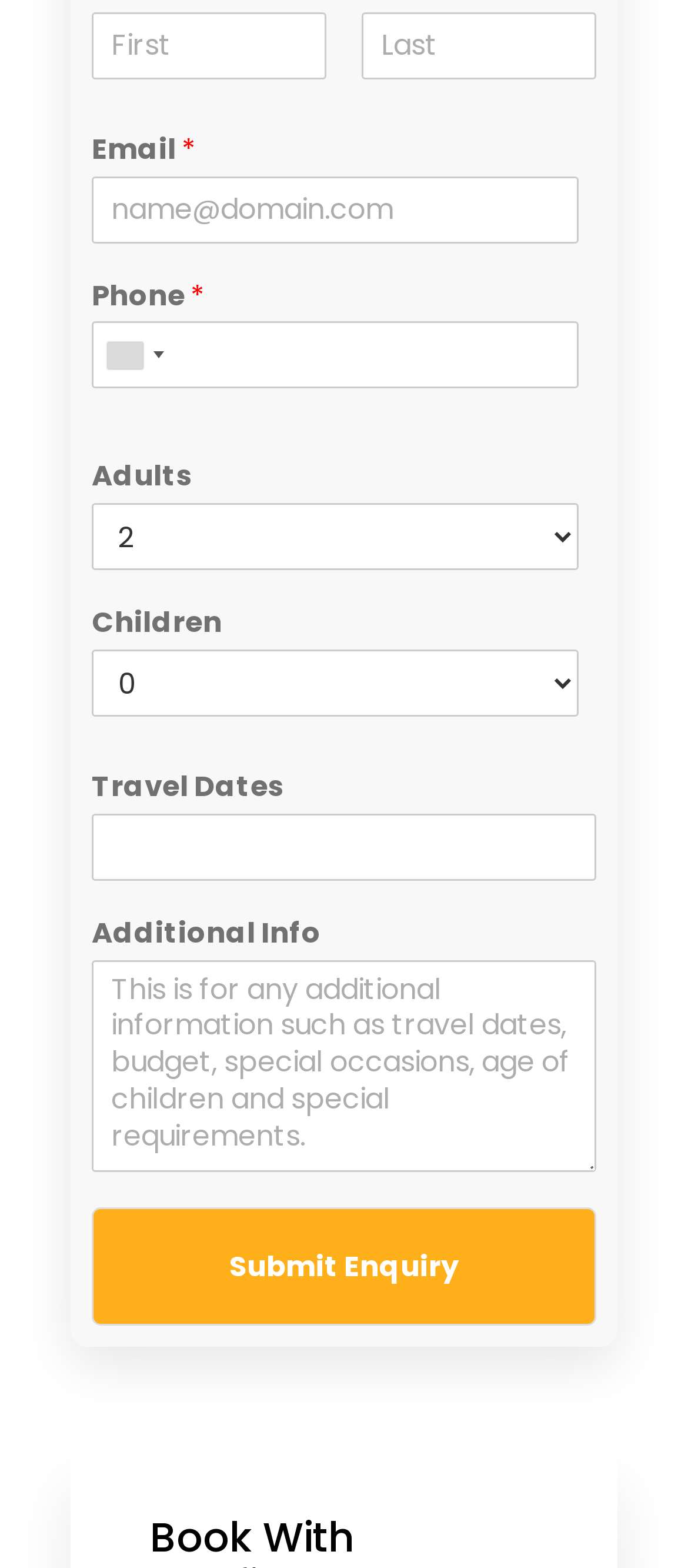Determine the bounding box coordinates for the clickable element required to fulfill the instruction: "Submit enquiry". Provide the coordinates as four float numbers between 0 and 1, i.e., [left, top, right, bottom].

[0.133, 0.769, 0.867, 0.845]